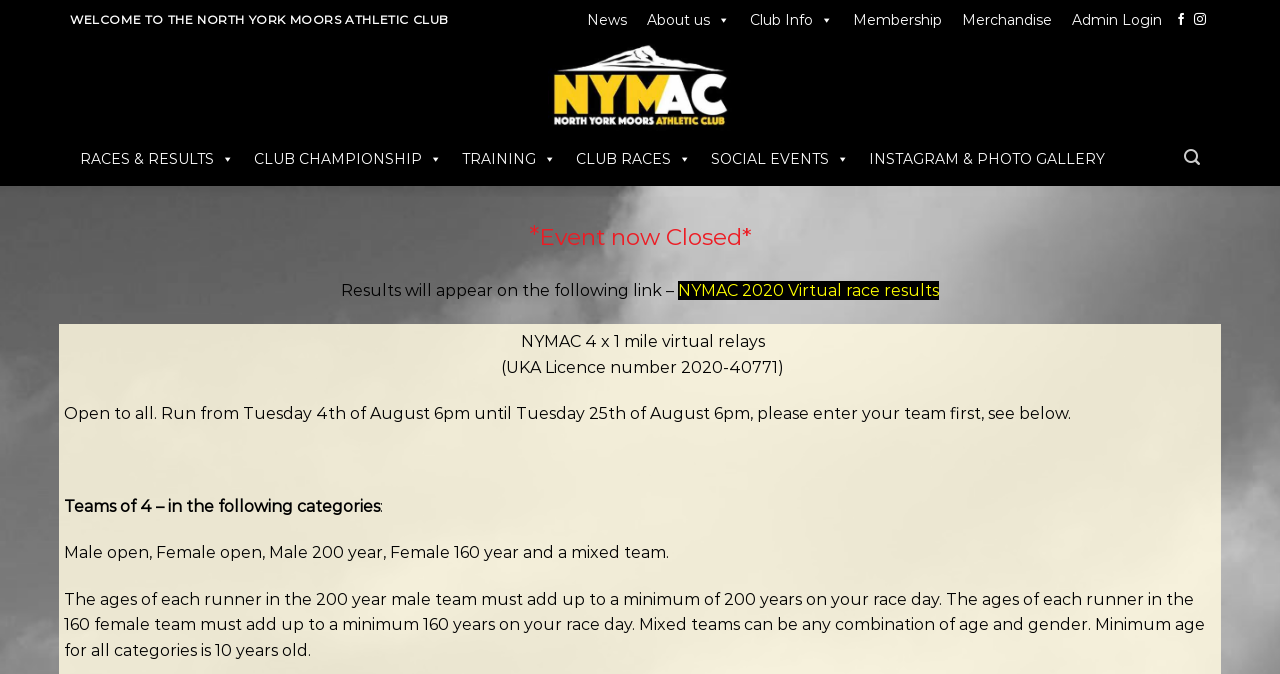Identify the bounding box coordinates of the part that should be clicked to carry out this instruction: "Search for products".

None